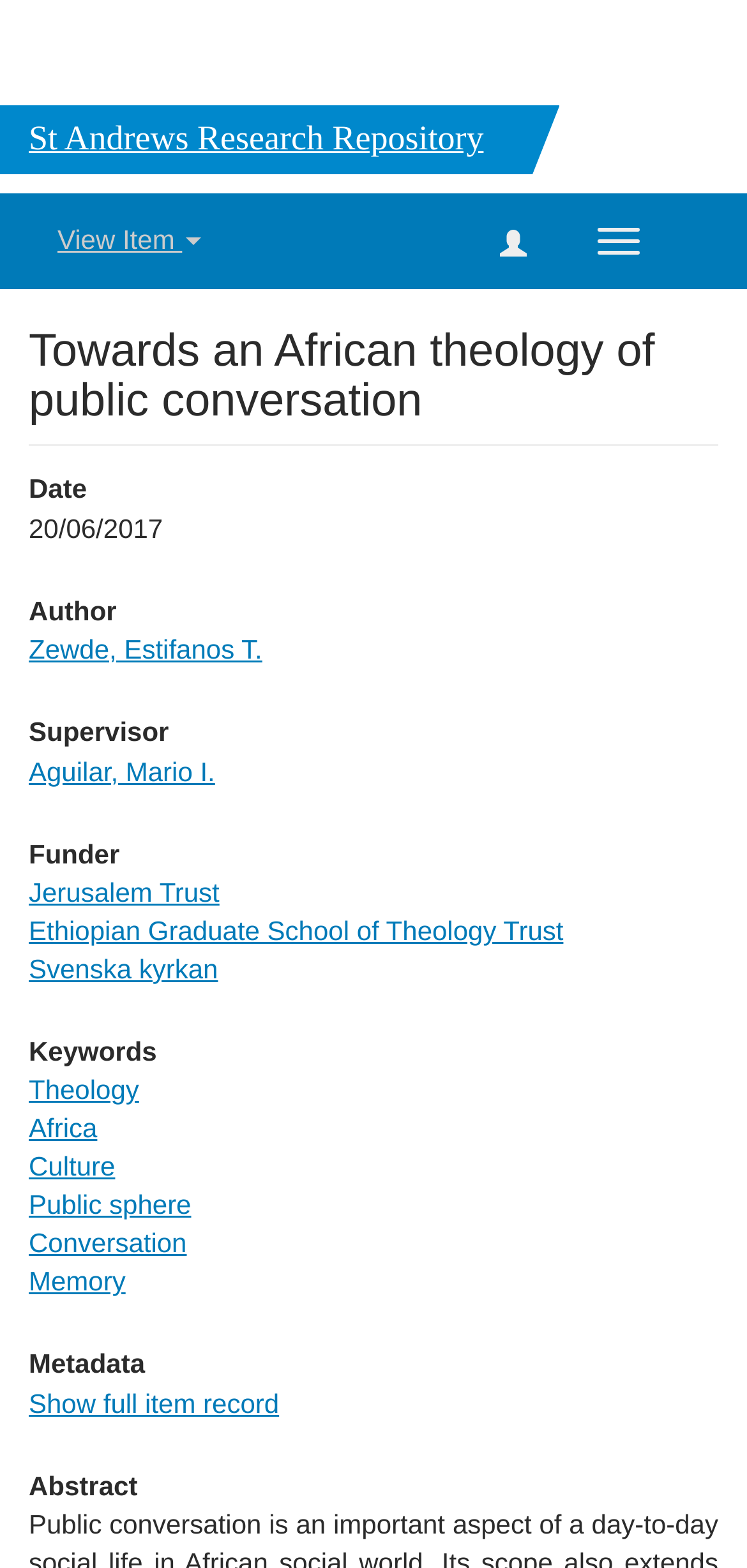Please provide the bounding box coordinates for the element that needs to be clicked to perform the following instruction: "Toggle navigation". The coordinates should be given as four float numbers between 0 and 1, i.e., [left, top, right, bottom].

[0.772, 0.133, 0.885, 0.174]